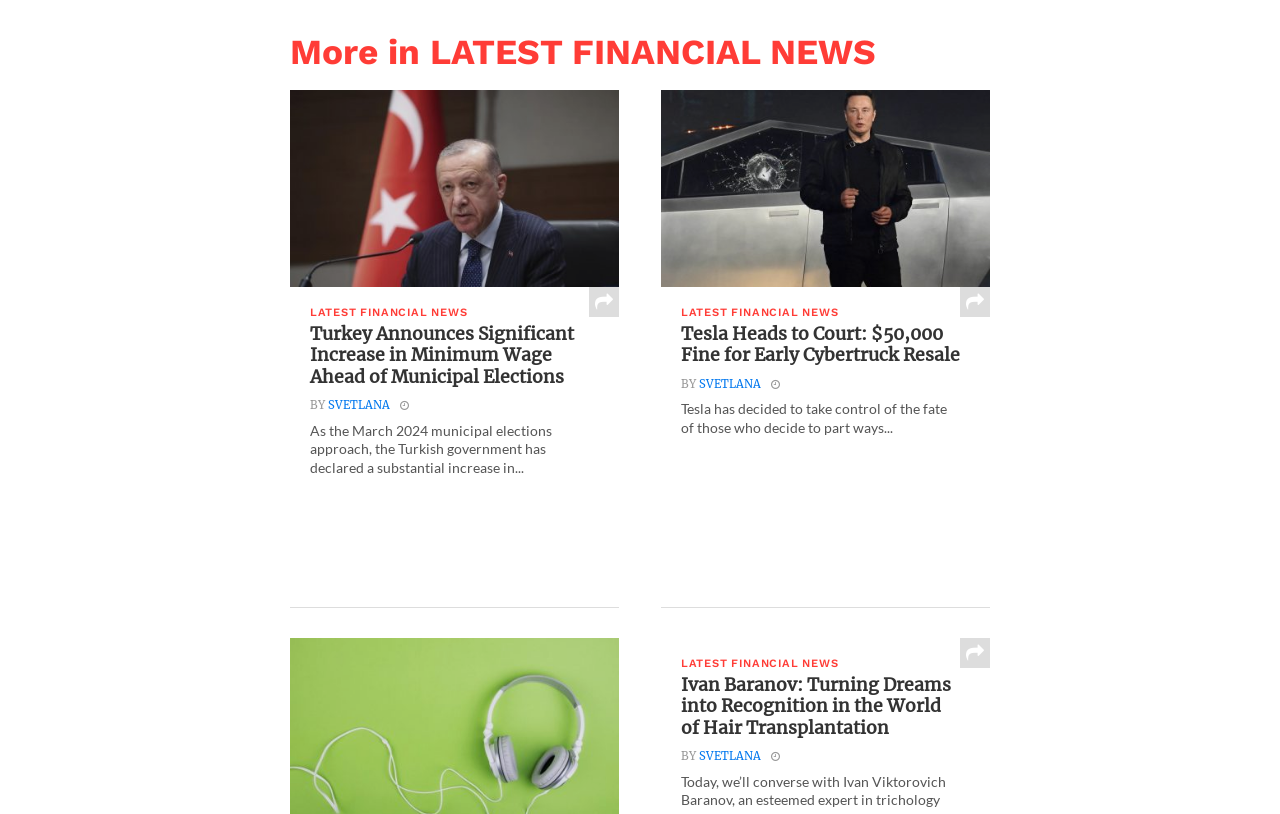What is the topic of the news article with the heading 'Ivan Baranov: Turning Dreams into Recognition in the World of Hair Transplantation'? Analyze the screenshot and reply with just one word or a short phrase.

LATEST FINANCIAL NEWS